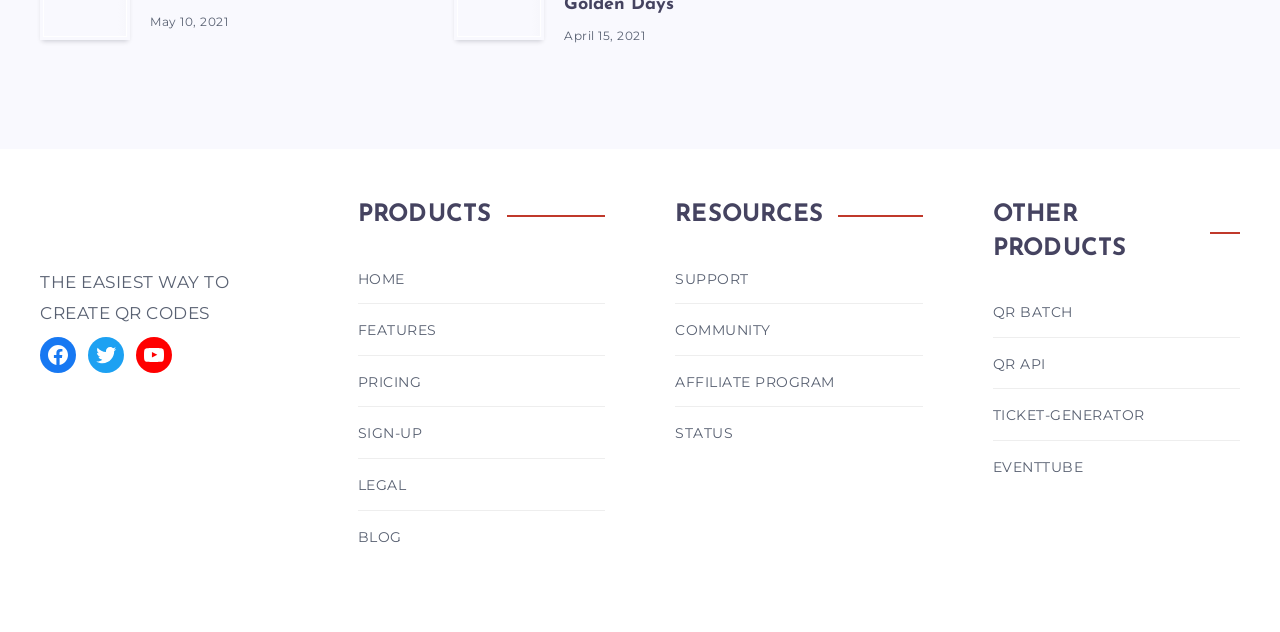Please specify the bounding box coordinates in the format (top-left x, top-left y, bottom-right x, bottom-right y), with values ranging from 0 to 1. Identify the bounding box for the UI component described as follows: QR BATCH

[0.775, 0.475, 0.838, 0.515]